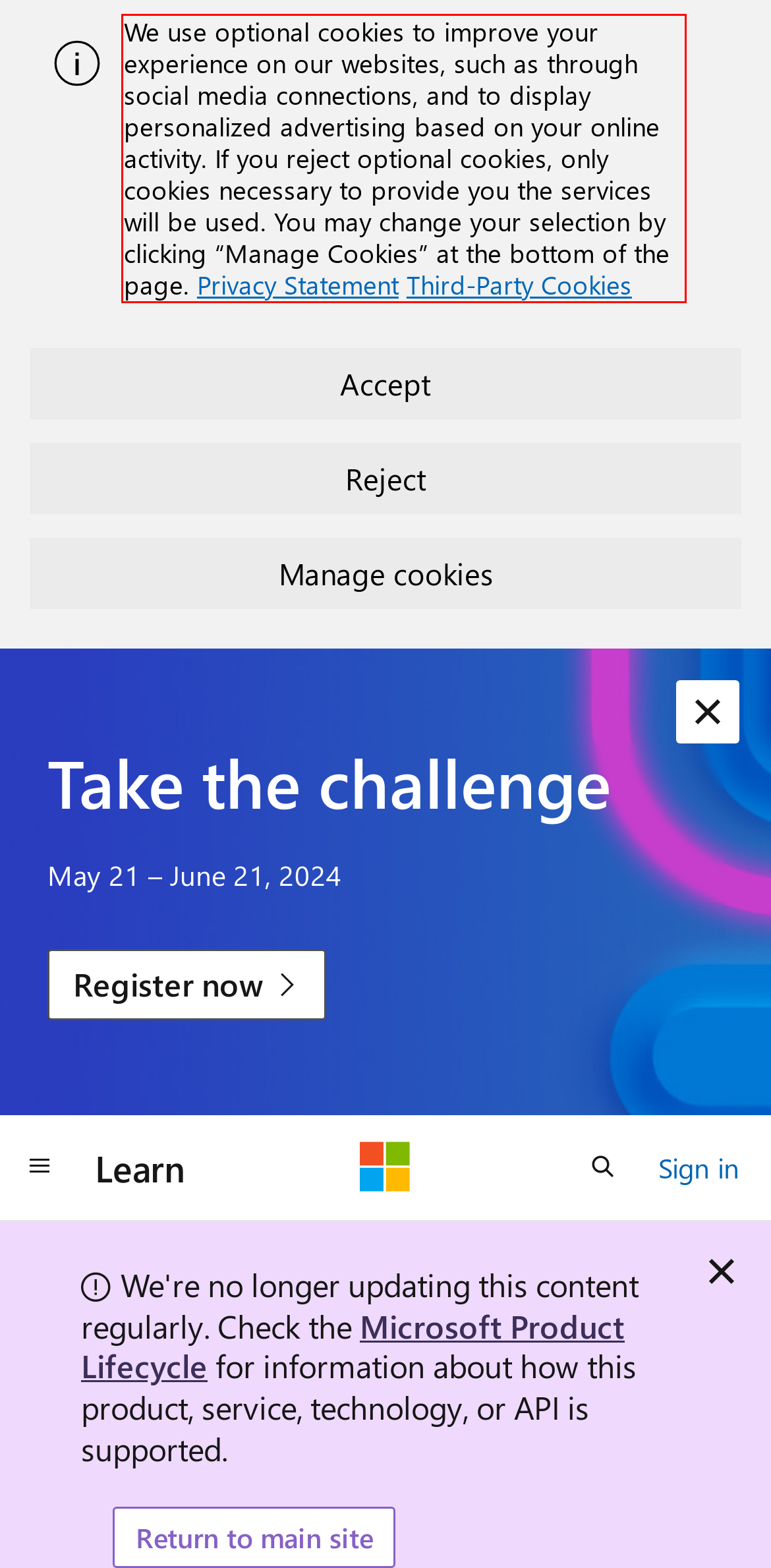Given a screenshot of a webpage, identify the red bounding box and perform OCR to recognize the text within that box.

We use optional cookies to improve your experience on our websites, such as through social media connections, and to display personalized advertising based on your online activity. If you reject optional cookies, only cookies necessary to provide you the services will be used. You may change your selection by clicking “Manage Cookies” at the bottom of the page. Privacy Statement Third-Party Cookies